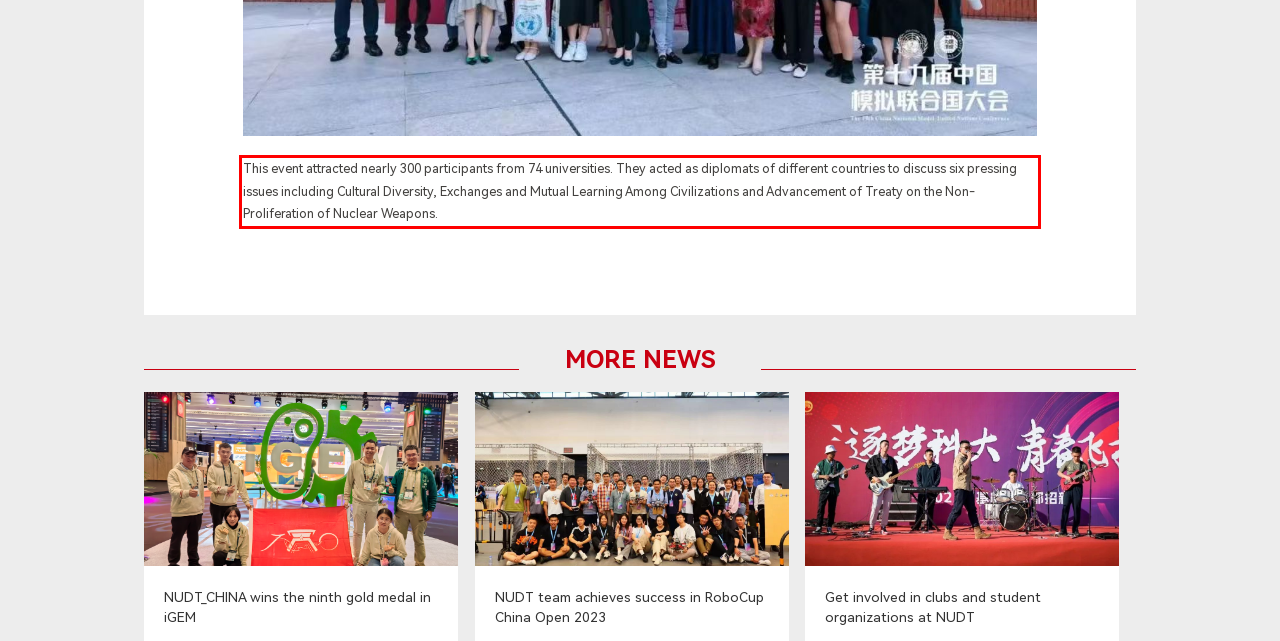With the given screenshot of a webpage, locate the red rectangle bounding box and extract the text content using OCR.

This event attracted nearly 300 participants from 74 universities. They acted as diplomats of different countries to discuss six pressing issues including Cultural Diversity, Exchanges and Mutual Learning Among Civilizations and Advancement of Treaty on the Non-Proliferation of Nuclear Weapons.